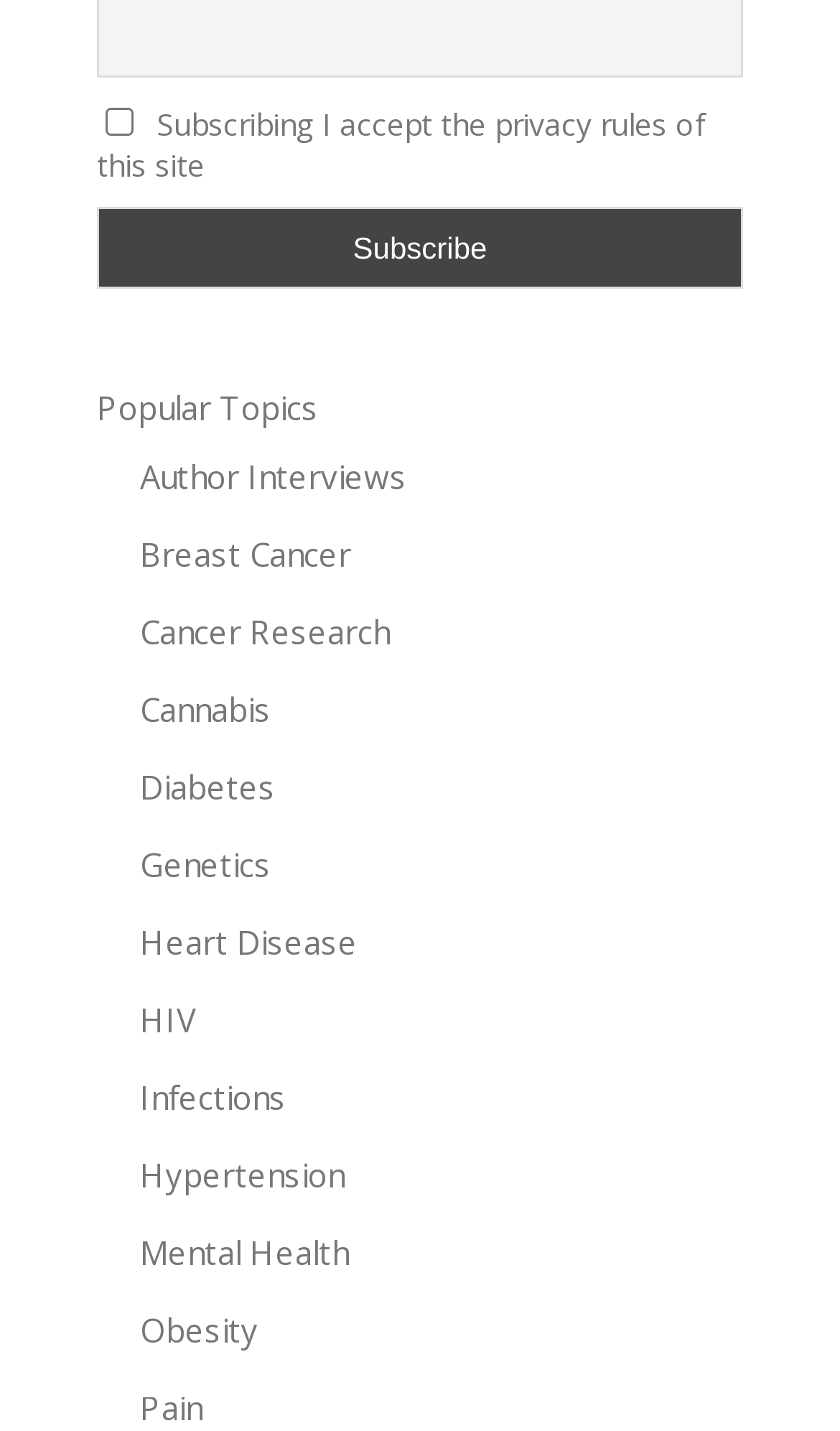How many topics are listed?
Based on the image, answer the question with a single word or brief phrase.

12